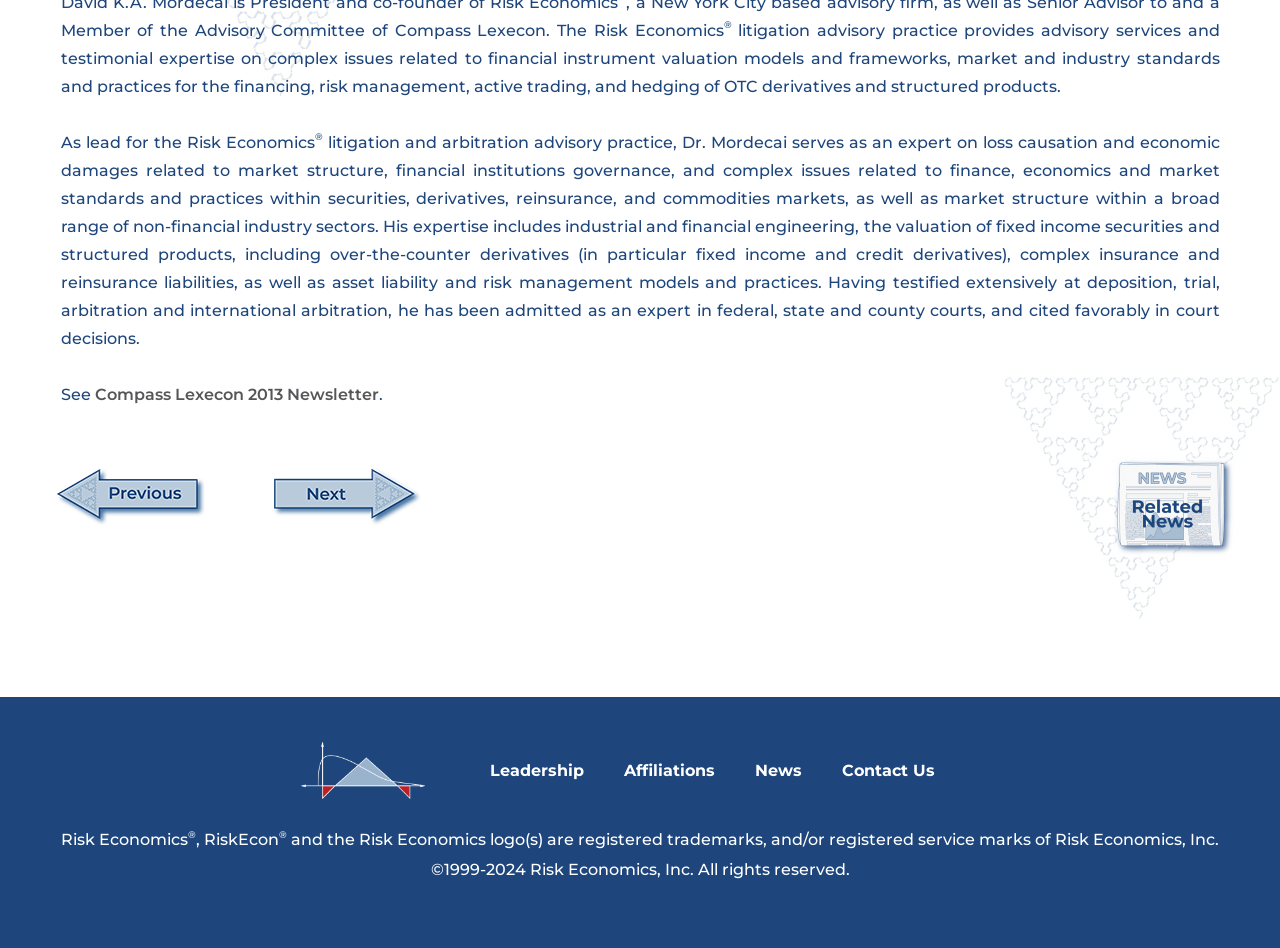Identify the bounding box for the UI element that is described as follows: "News".

[0.575, 0.789, 0.642, 0.837]